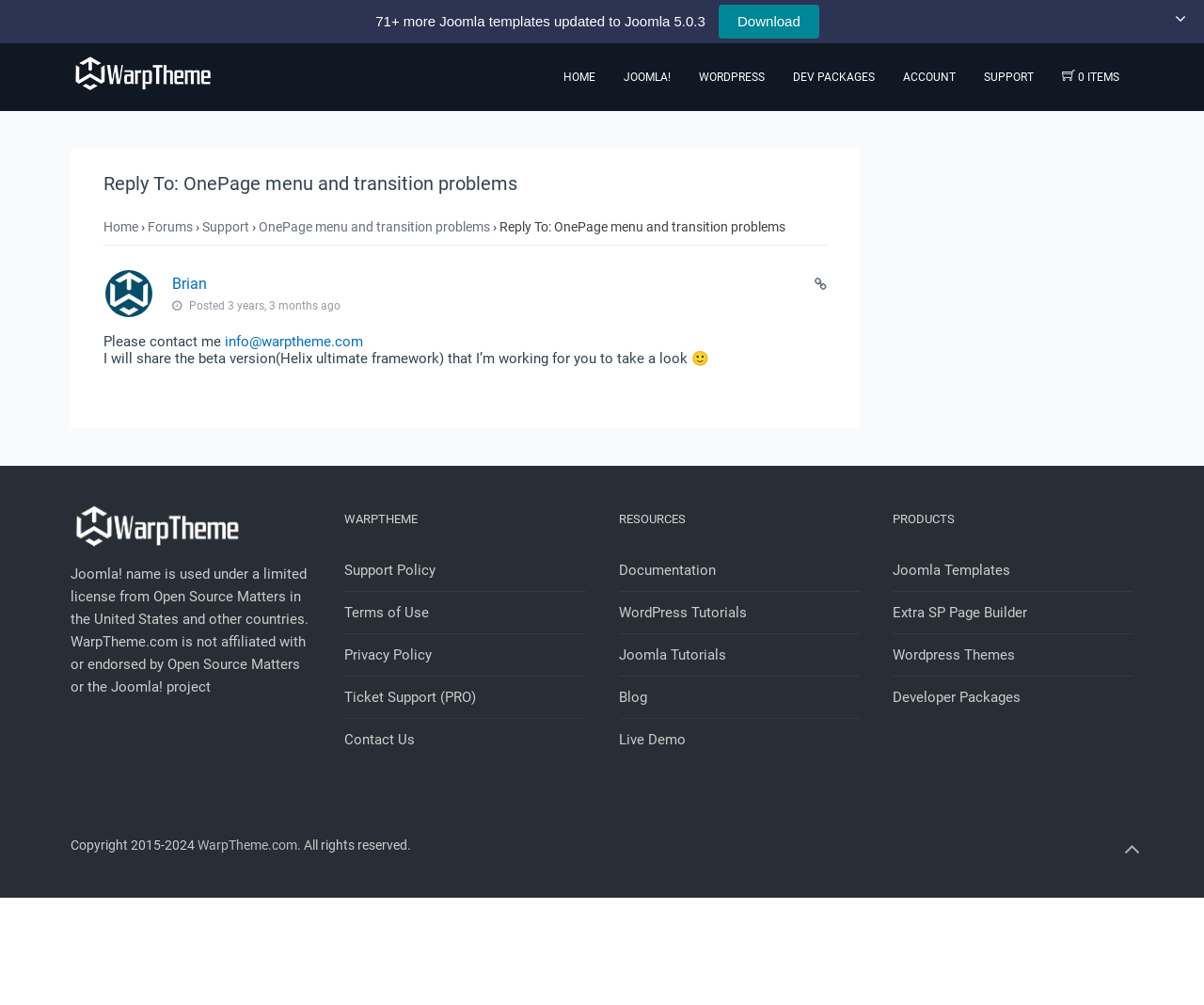With reference to the image, please provide a detailed answer to the following question: How many items are in the primary navigation menu?

The primary navigation menu is located at the top of the webpage and contains links to 'HOME', 'JOOMLA!', 'WORDPRESS', 'DEV PACKAGES', 'ACCOUNT', 'SUPPORT', and '0 ITEMS'. Therefore, there are 7 items in the primary navigation menu.